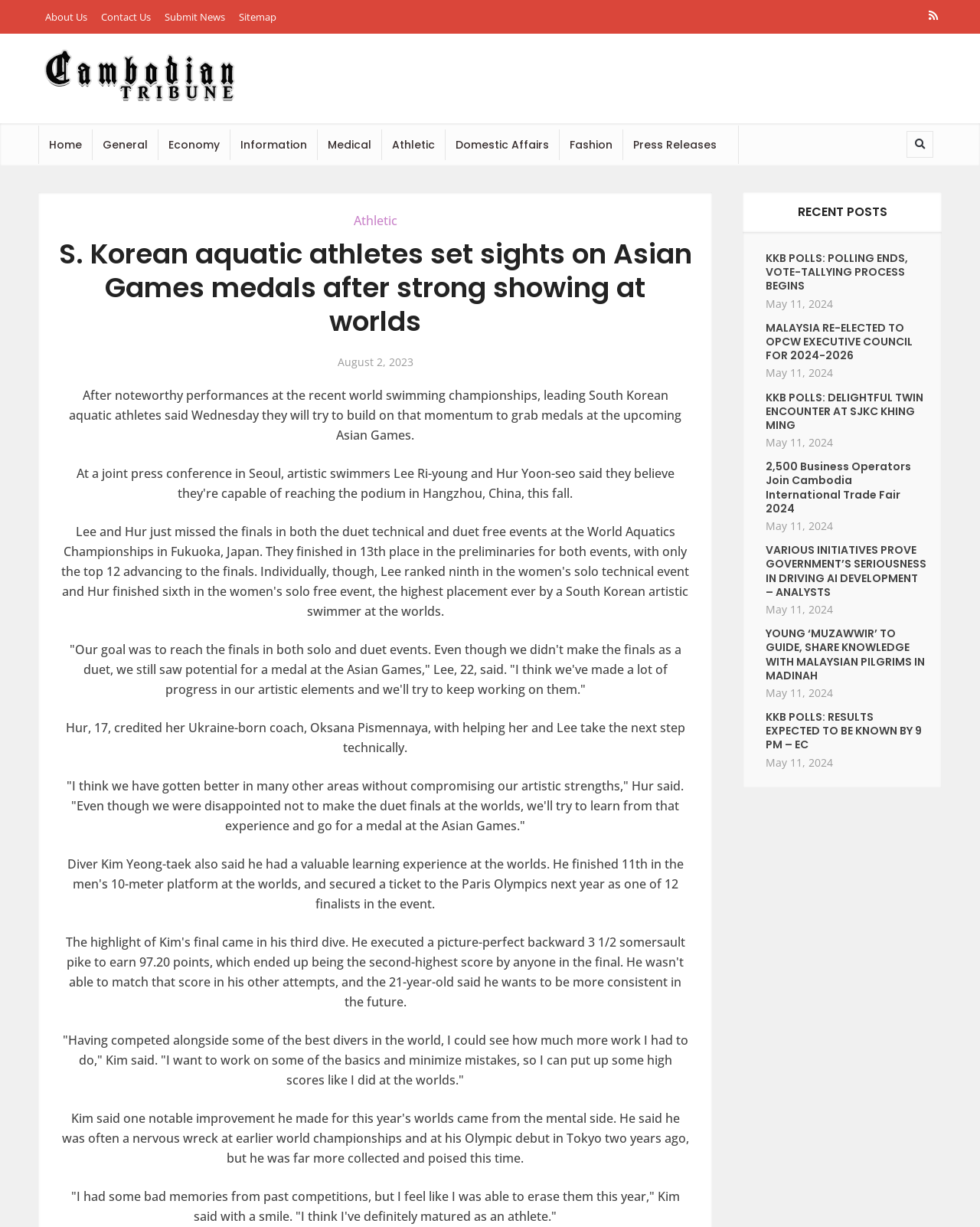Using the format (top-left x, top-left y, bottom-right x, bottom-right y), provide the bounding box coordinates for the described UI element. All values should be floating point numbers between 0 and 1: Domestic Affairs

[0.455, 0.102, 0.57, 0.133]